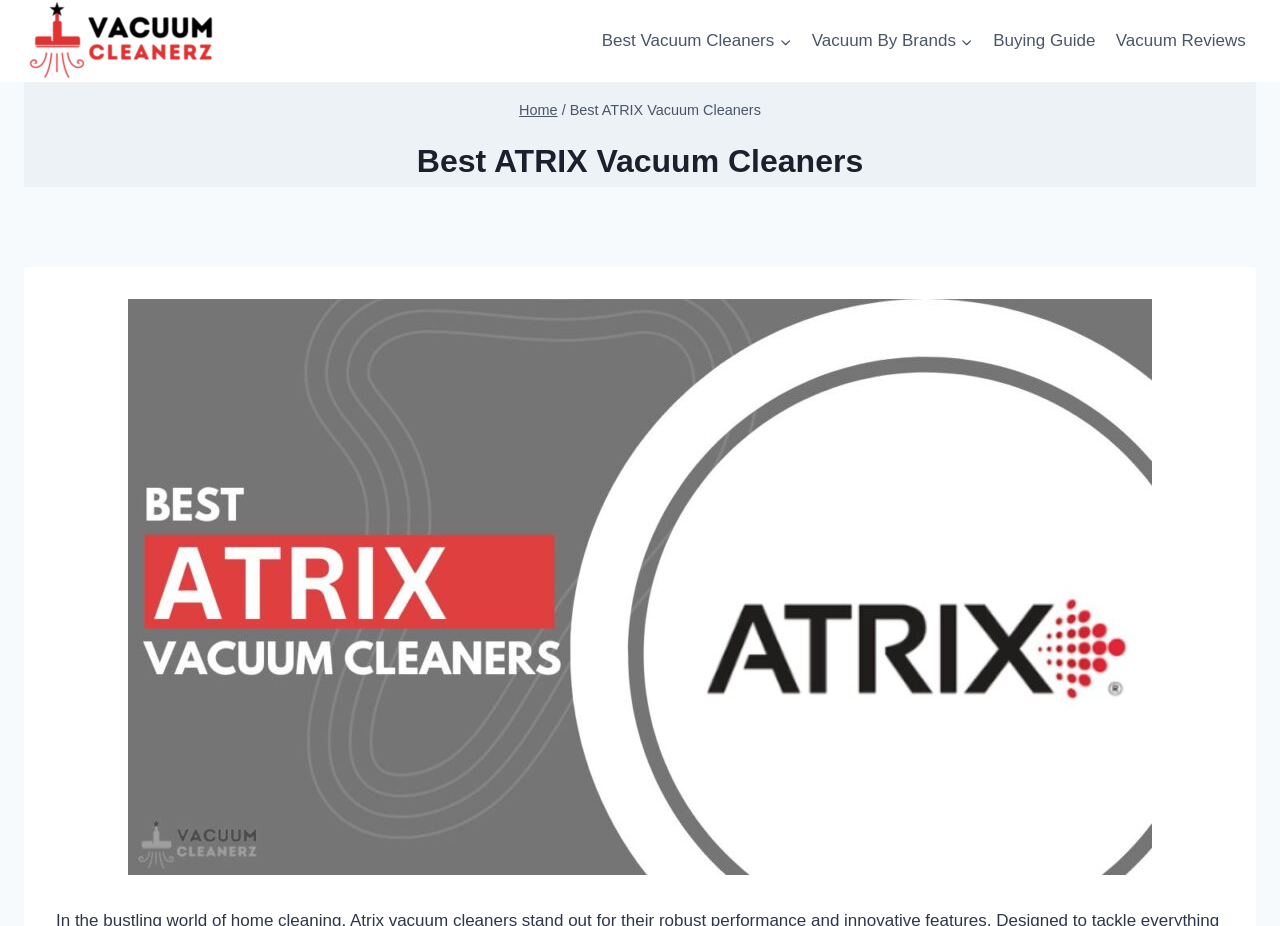Describe all the key features and sections of the webpage thoroughly.

The webpage is about Atrix vacuum cleaners, showcasing the top-quality products for various cleaning needs. At the top-left corner, there is a link and an image with the text "VACUUM CLEANERS". Below this, a primary navigation menu is located, spanning across the top of the page. This menu consists of several links, including "Best Vacuum Cleaners", "Vacuum By Brands", "Buying Guide", and "Vacuum Reviews", each with a corresponding button to access child menus.

To the left of the primary navigation menu, a breadcrumbs navigation section is situated, displaying the path "Home / Best ATRIX Vacuum Cleaners". The main heading "Best ATRIX Vacuum Cleaners" is centered on the page, above a large figure that occupies most of the page's width. This figure contains an image with the description "Best Atrix vacuum cleaners."